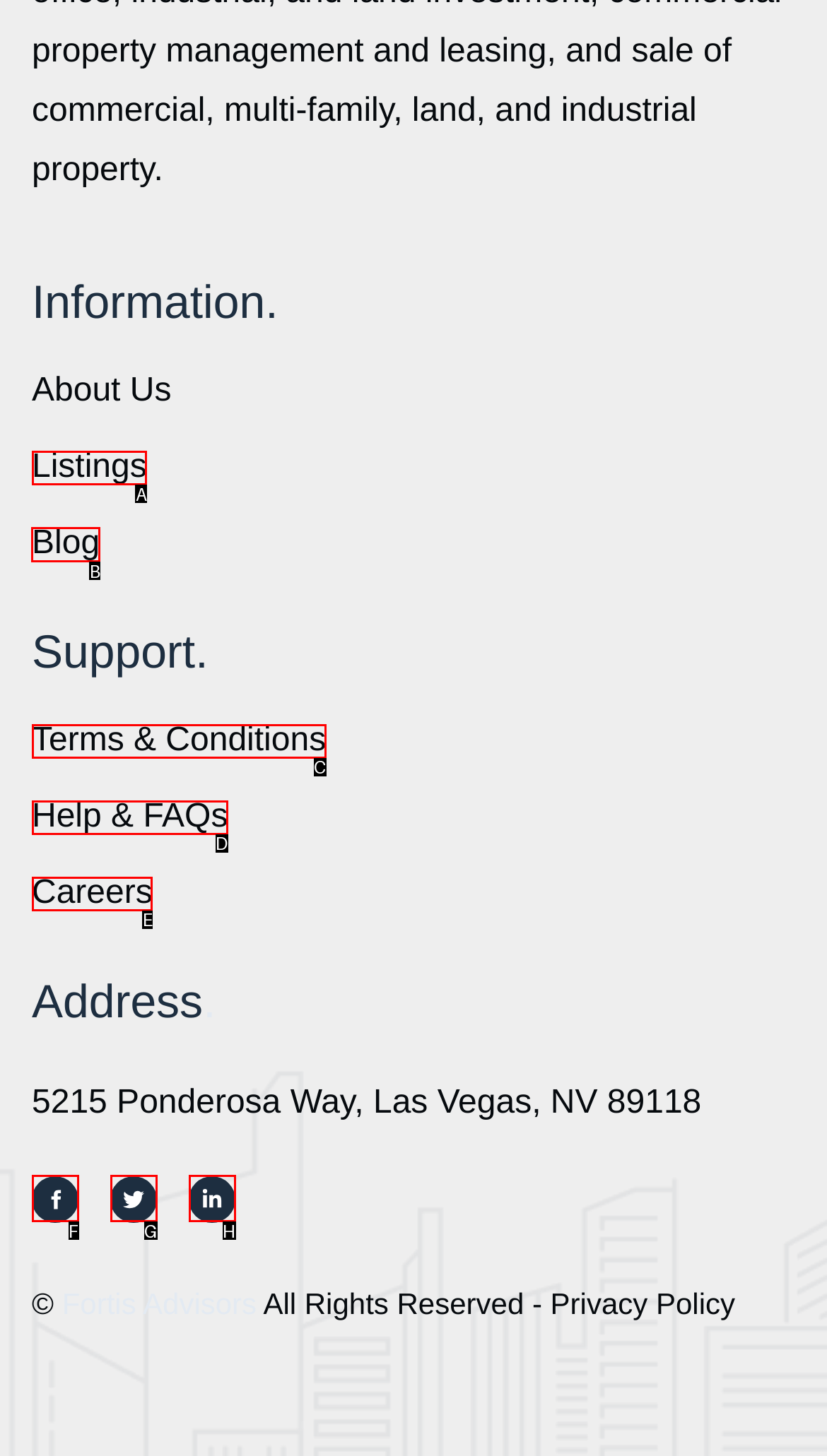Identify the HTML element to click to fulfill this task: View Blog
Answer with the letter from the given choices.

B